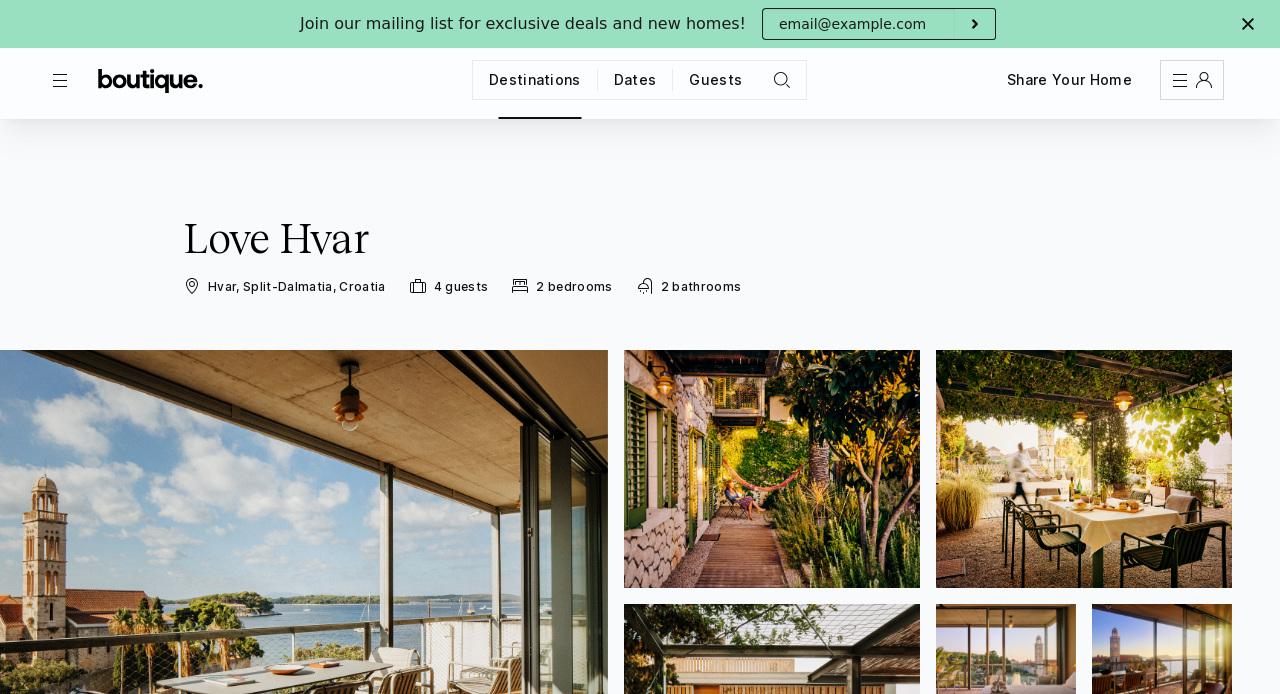What is the price of this apartment?
Based on the image content, provide your answer in one word or a short phrase.

€1,130